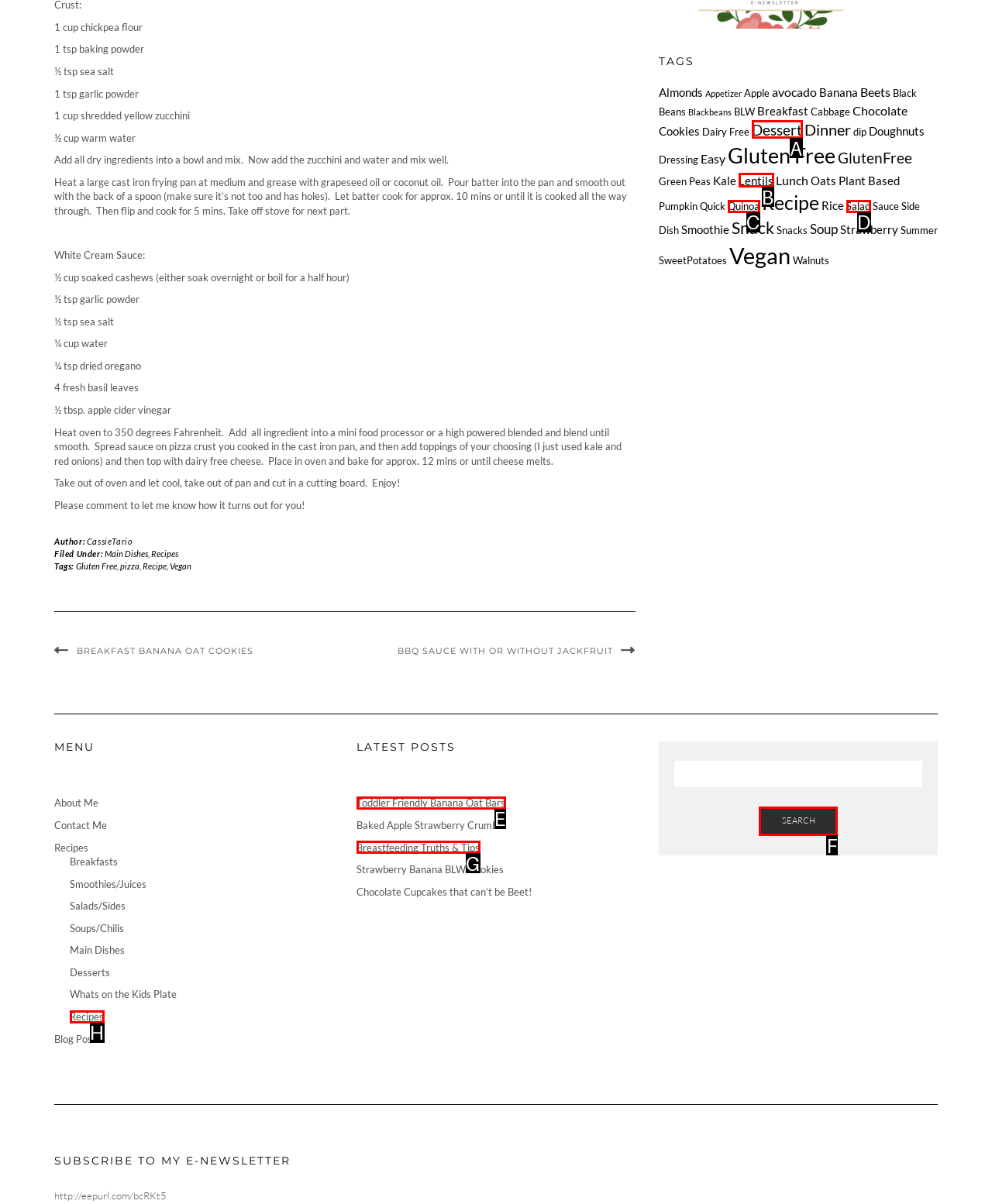Determine which option fits the element description: Breastfeeding Truths & Tips
Answer with the option’s letter directly.

G